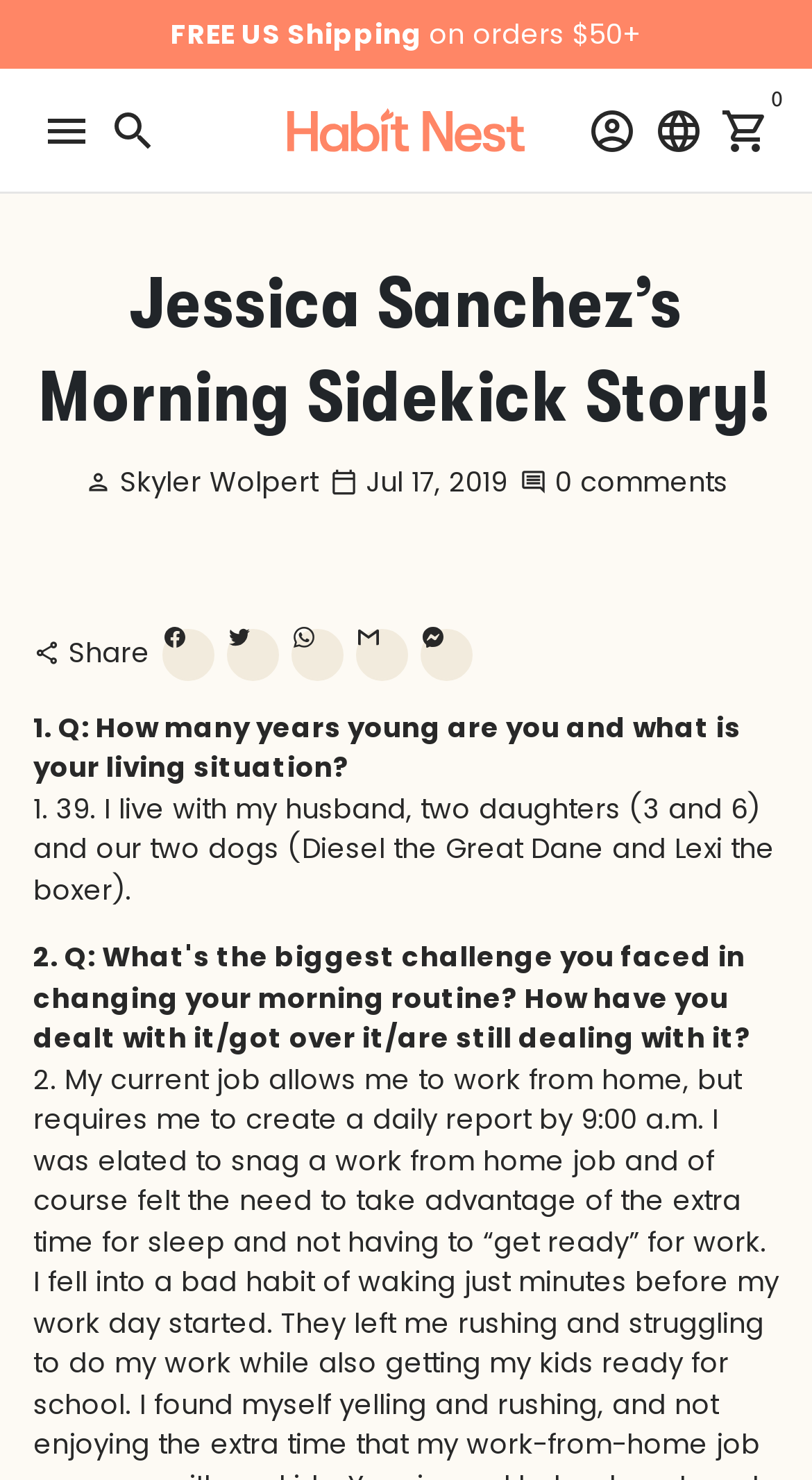What is the name of the website?
Observe the image and answer the question with a one-word or short phrase response.

Habit Nest